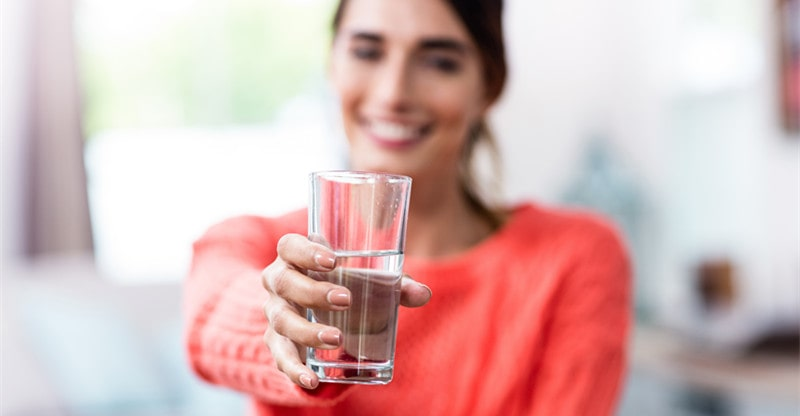What is the tone of the background?
Please provide a comprehensive and detailed answer to the question.

The background of the image is bright and inviting, which adds to the overall uplifting tone of the visual. The bright background helps to convey a sense of health and positivity, emphasizing the importance of hydration and drinking enough water.